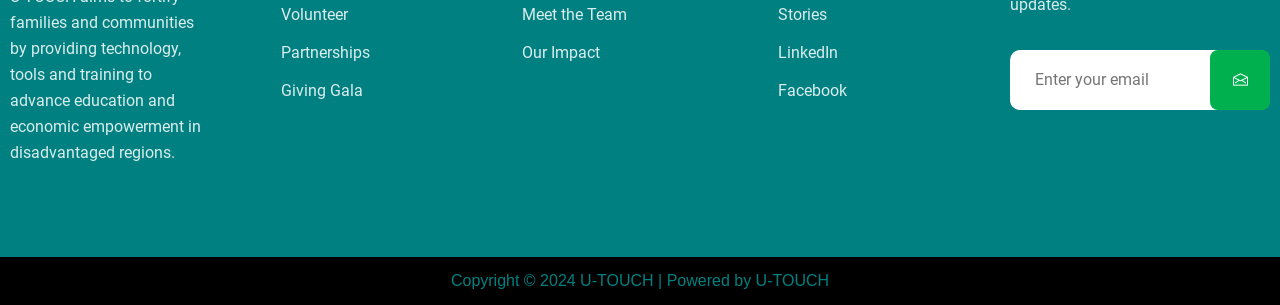Determine the bounding box coordinates of the clickable element to achieve the following action: 'Fill out the contact form'. Provide the coordinates as four float values between 0 and 1, formatted as [left, top, right, bottom].

[0.789, 0.162, 0.992, 0.359]